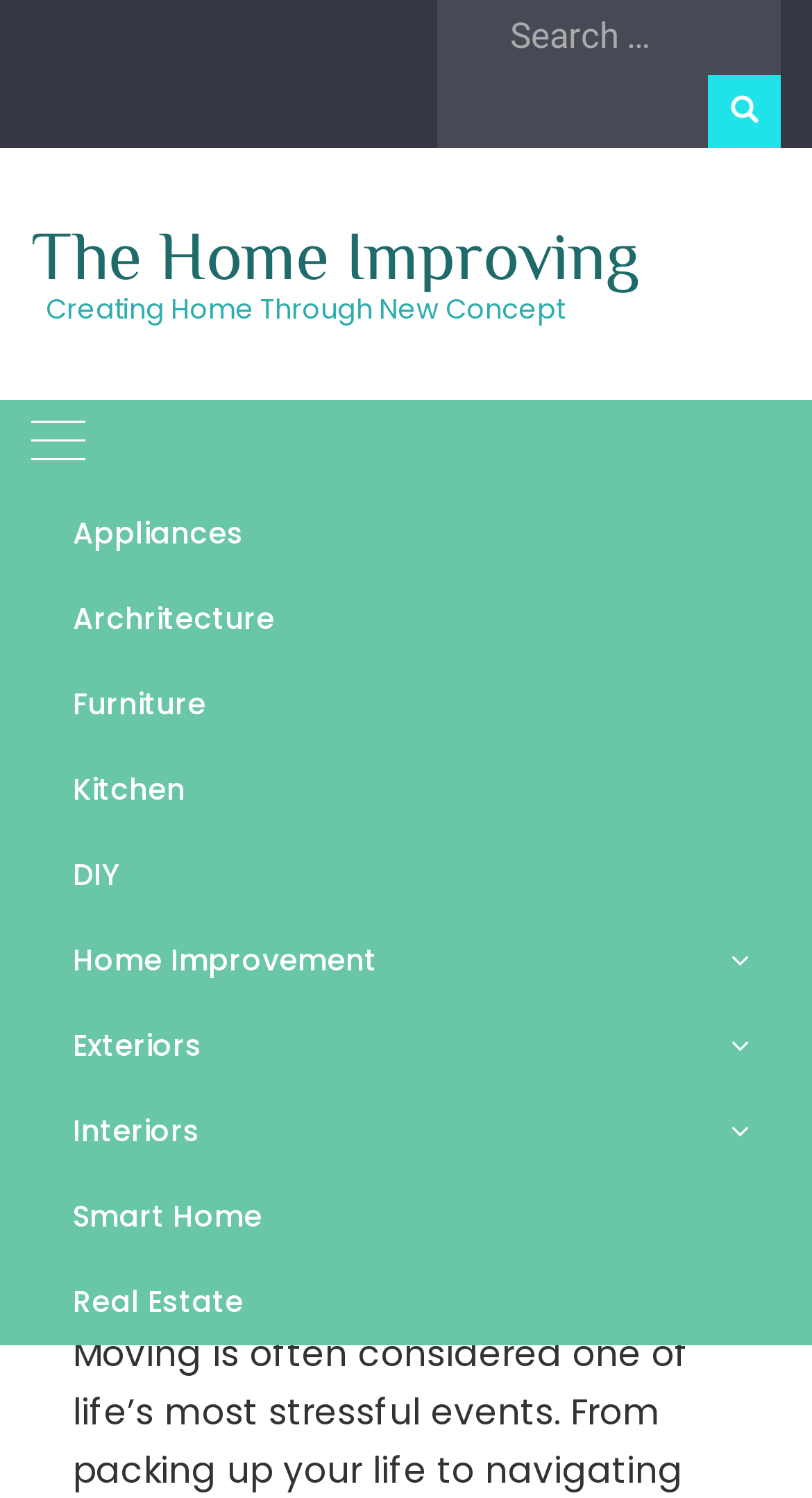Highlight the bounding box coordinates of the element that should be clicked to carry out the following instruction: "Click the Contact Us link". The coordinates must be given as four float numbers ranging from 0 to 1, i.e., [left, top, right, bottom].

None